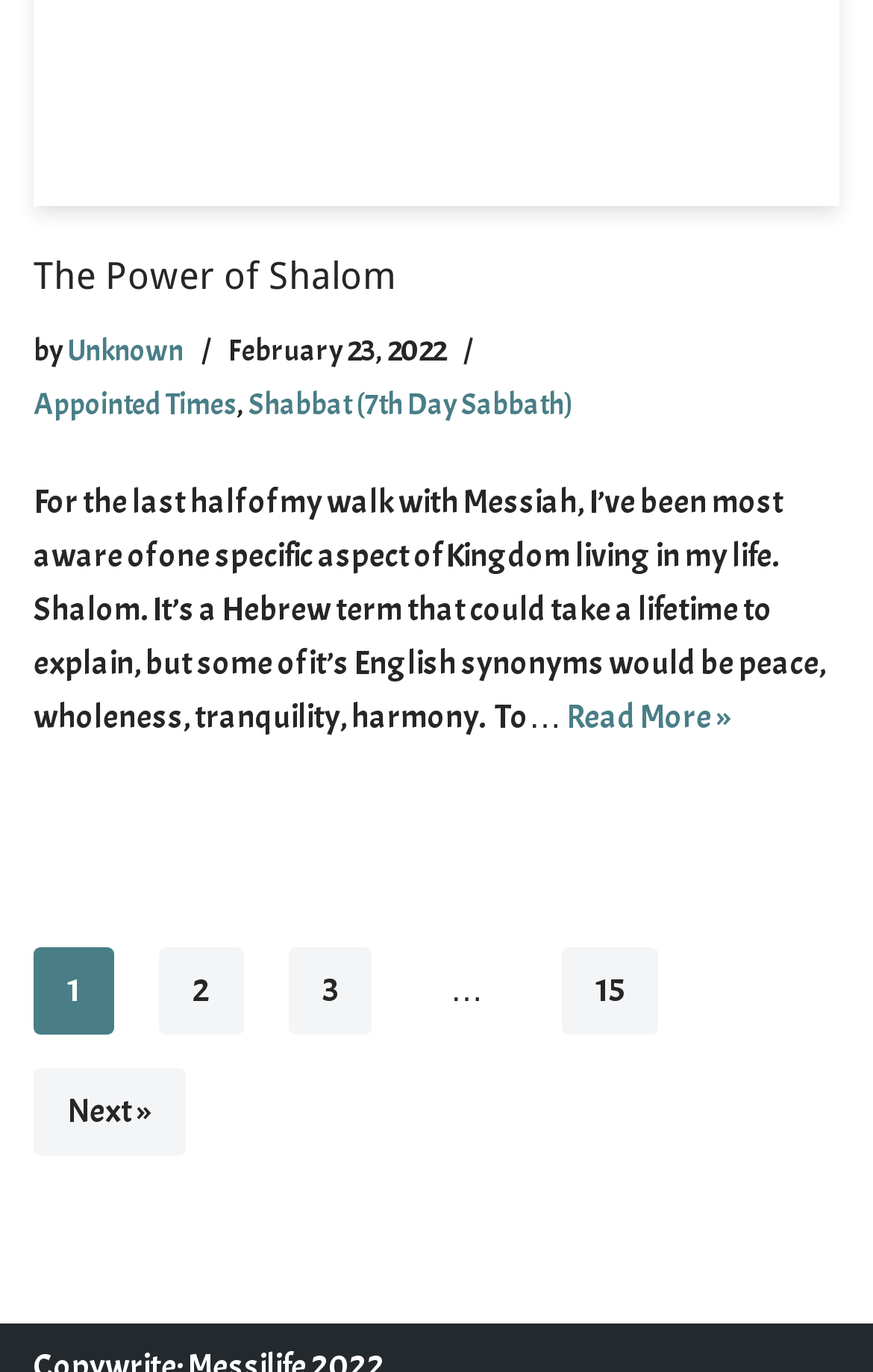Please determine the bounding box coordinates for the element that should be clicked to follow these instructions: "Visit the Appointed Times page".

[0.038, 0.281, 0.272, 0.309]